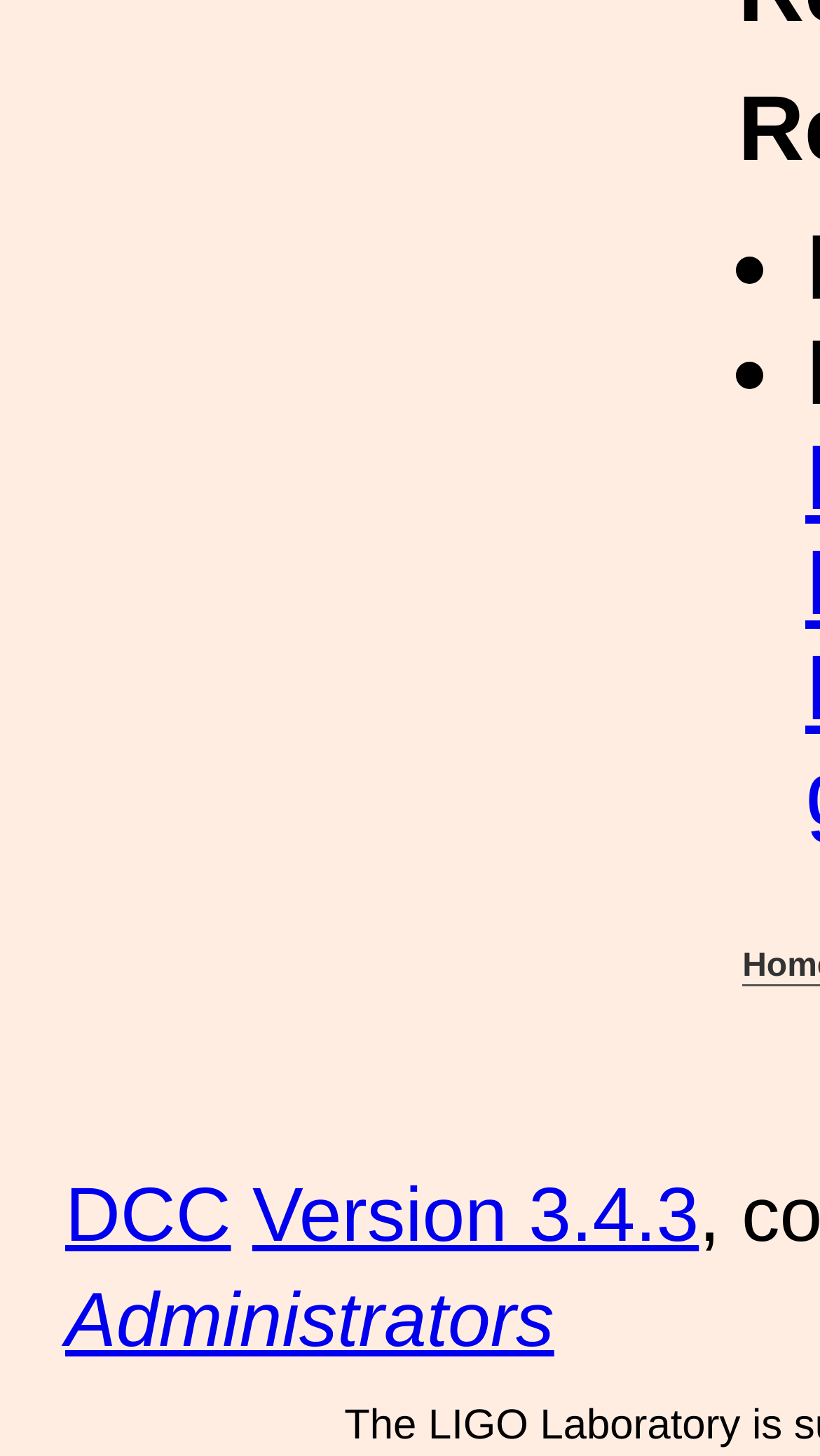Determine the bounding box coordinates for the UI element described. Format the coordinates as (top-left x, top-left y, bottom-right x, bottom-right y) and ensure all values are between 0 and 1. Element description: Version 3.4.3

[0.308, 0.805, 0.852, 0.864]